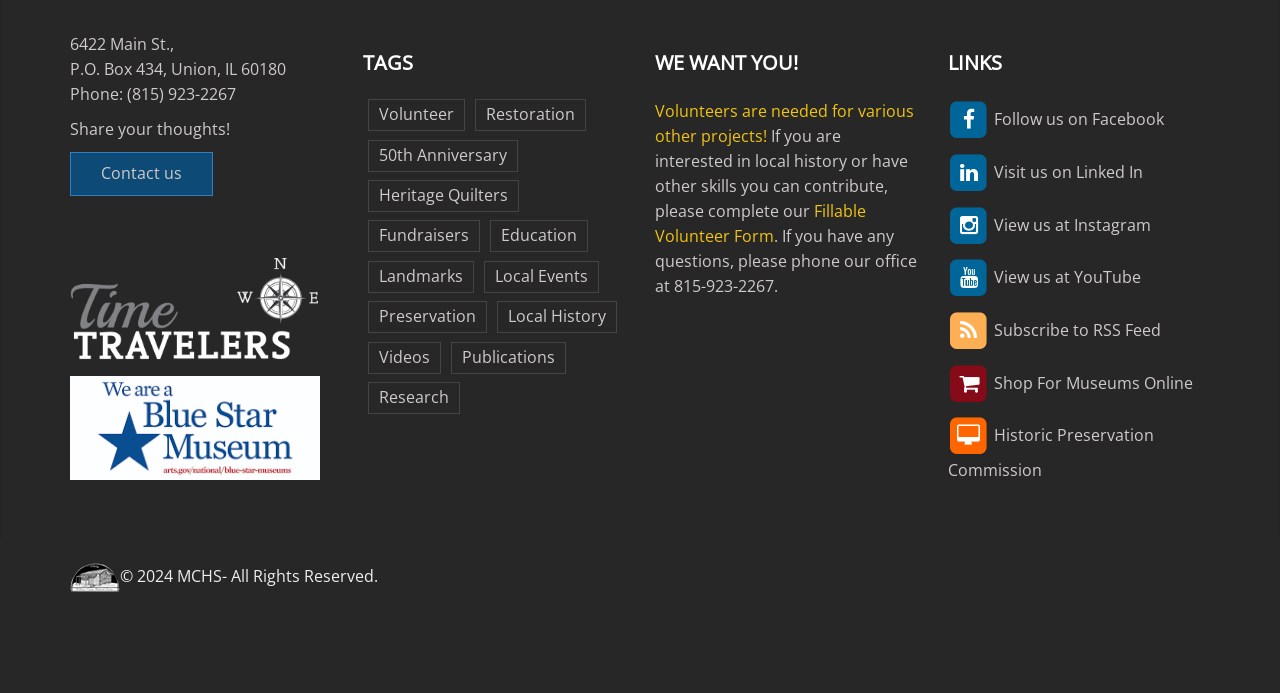Identify the bounding box coordinates of the clickable region to carry out the given instruction: "Search for a product".

None